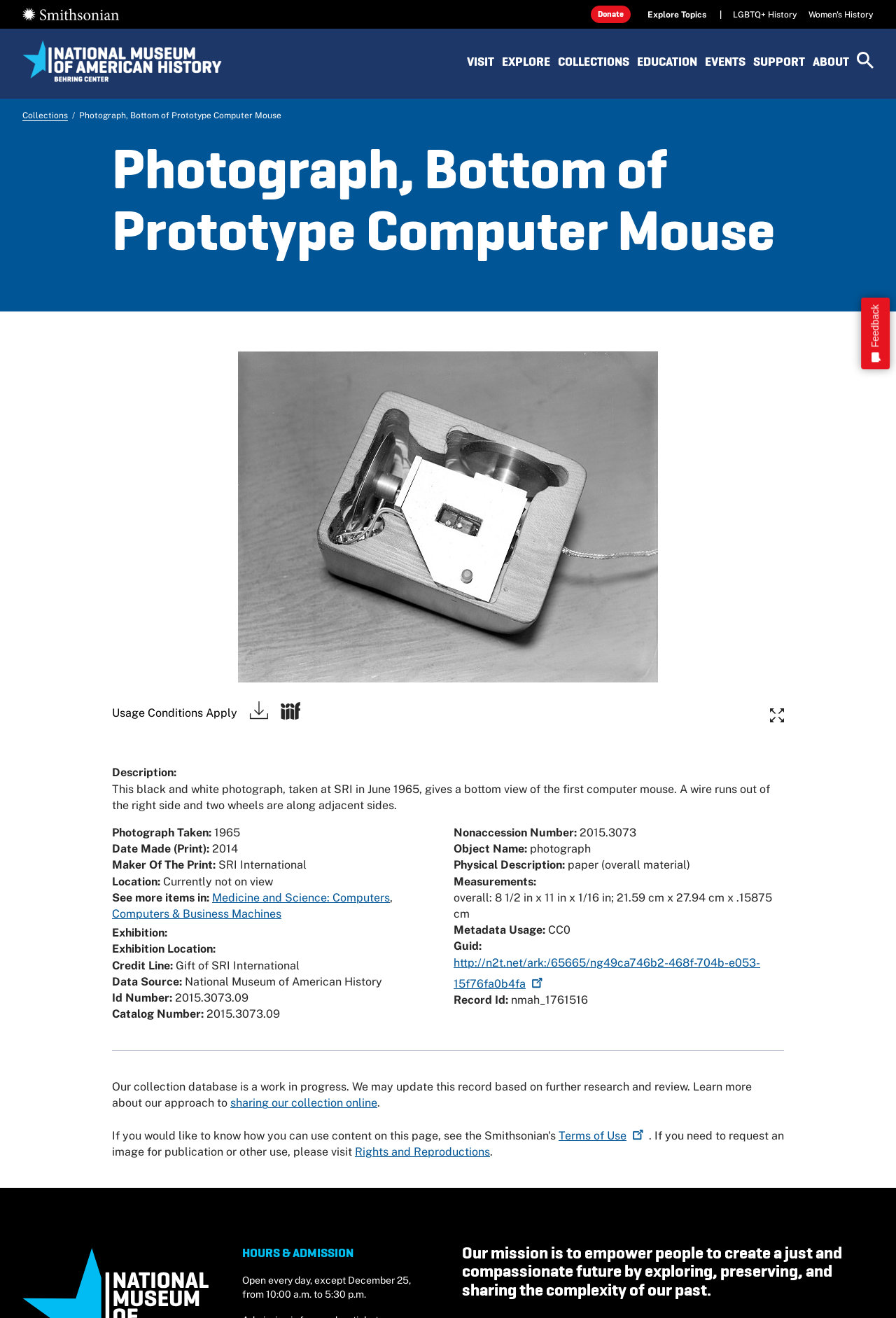Answer the question briefly using a single word or phrase: 
Where was the photograph taken?

SRI